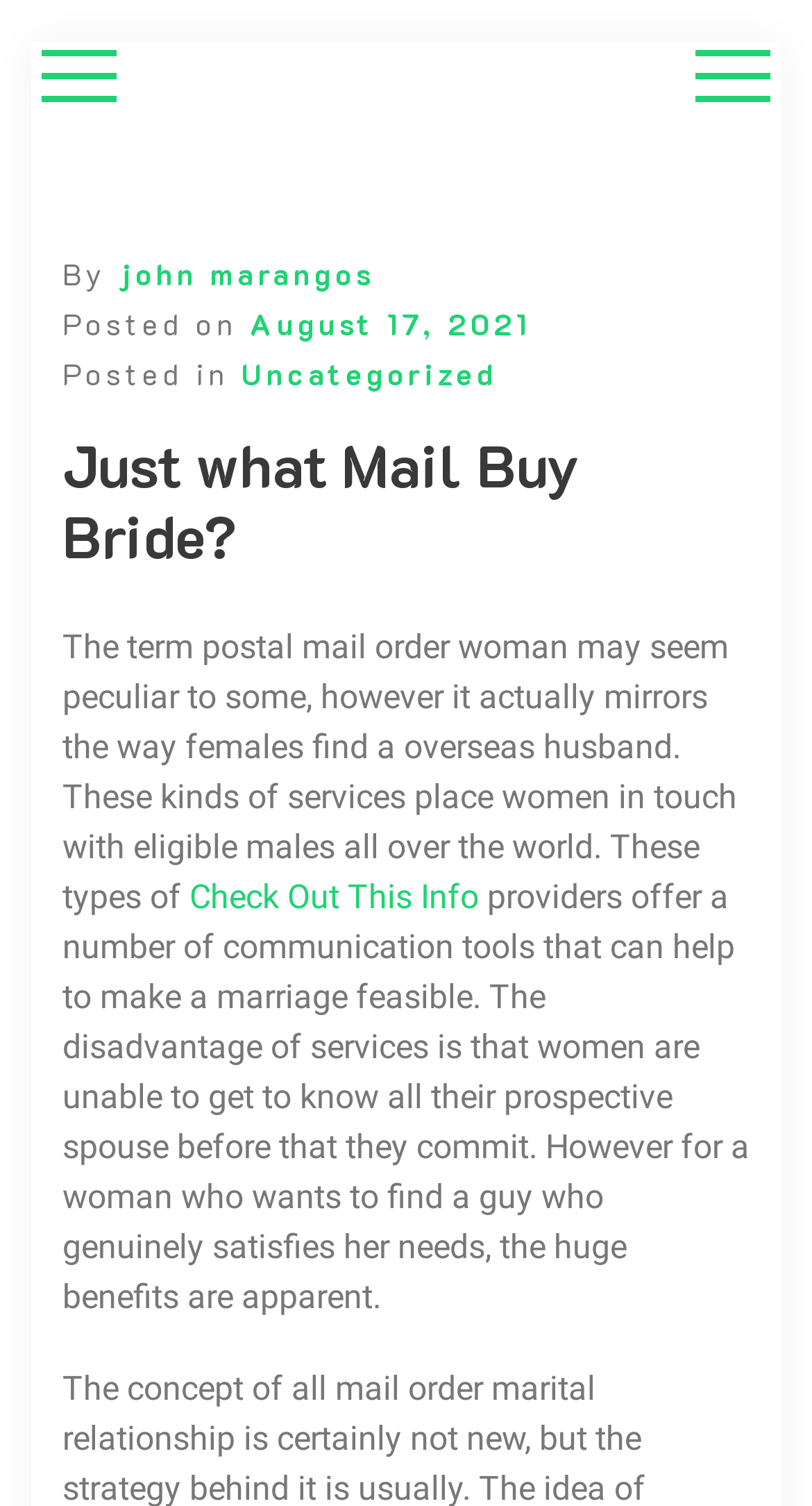When was the article posted?
Based on the content of the image, thoroughly explain and answer the question.

The posting date of the article can be found by looking at the link 'August 17, 2021' which is located below the 'Posted on' text, indicating that the article was posted on August 17, 2021.